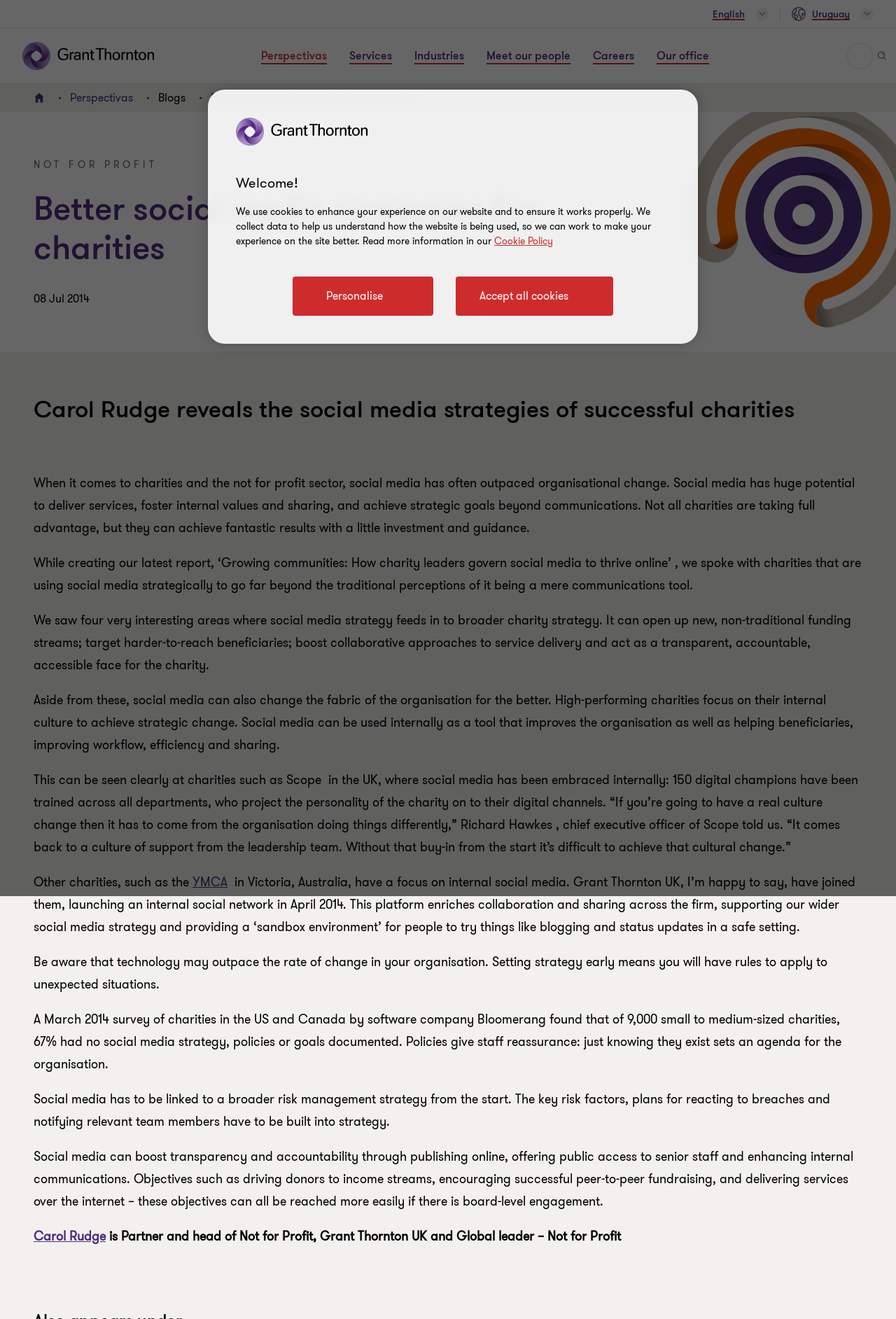Please answer the following question using a single word or phrase: 
Who is the author of the article?

Carol Rudge